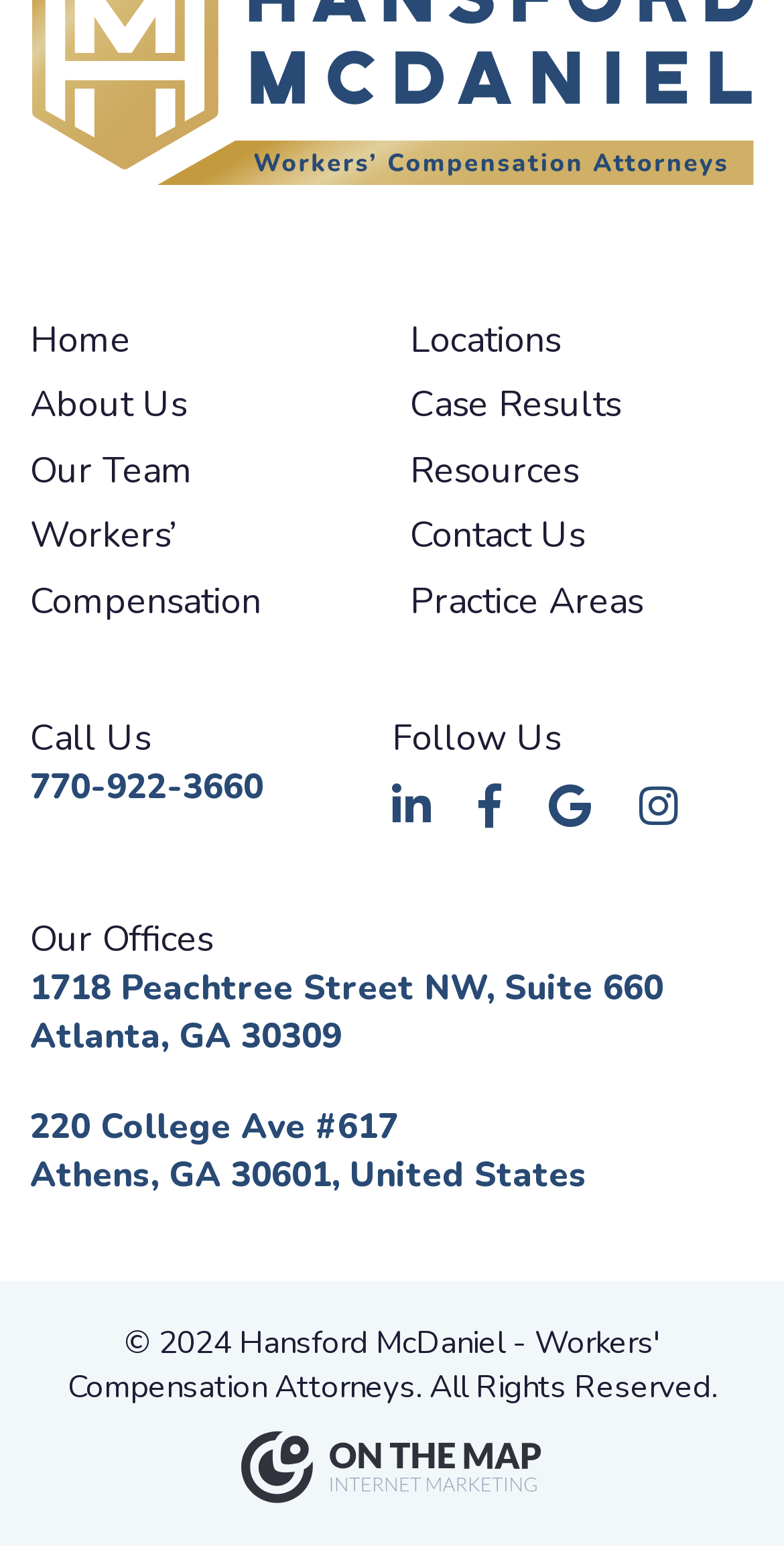Can you find the bounding box coordinates for the element that needs to be clicked to execute this instruction: "View Atlanta office location"? The coordinates should be given as four float numbers between 0 and 1, i.e., [left, top, right, bottom].

[0.038, 0.624, 0.846, 0.685]